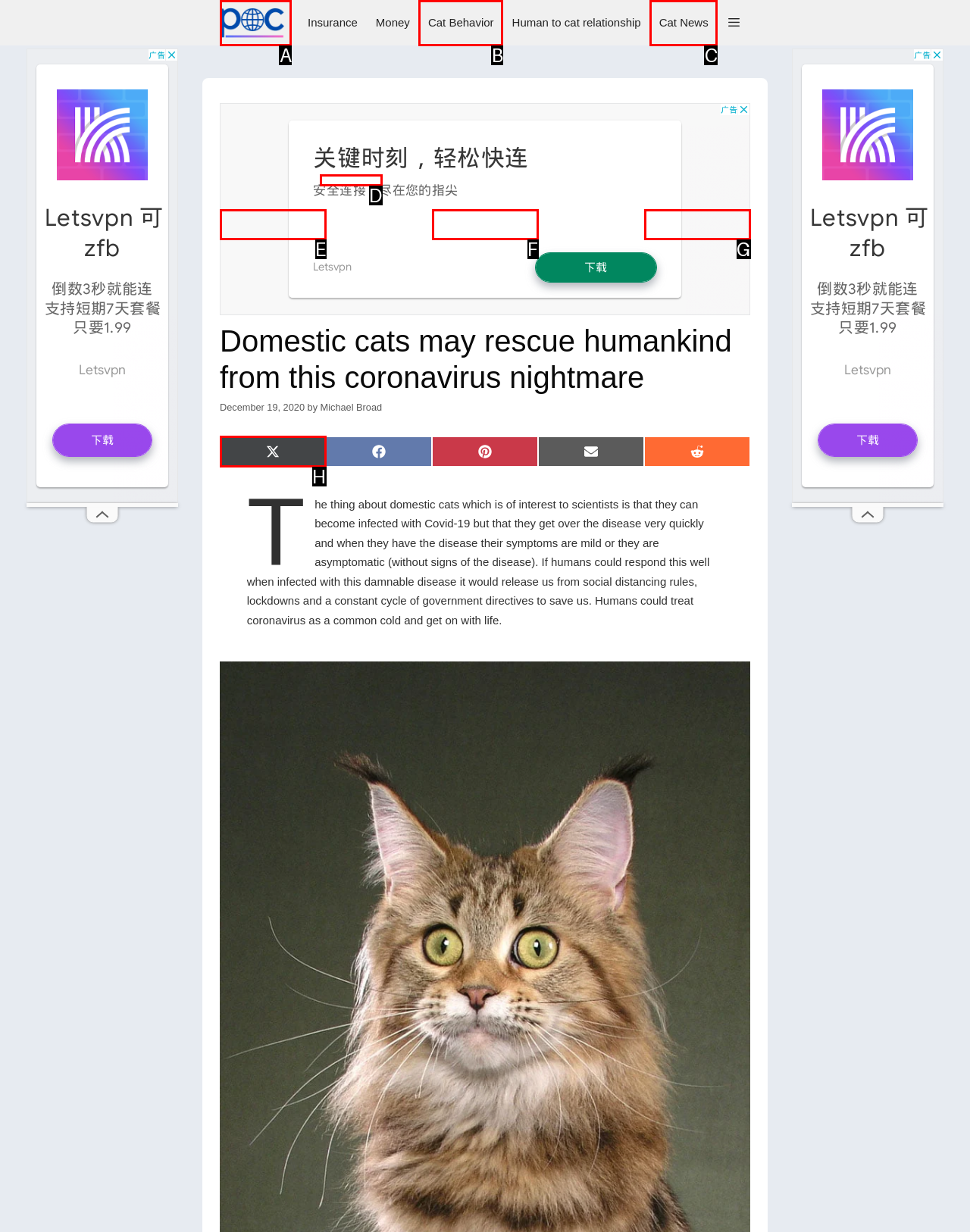Find the option you need to click to complete the following instruction: Share the article on Twitter
Answer with the corresponding letter from the choices given directly.

H